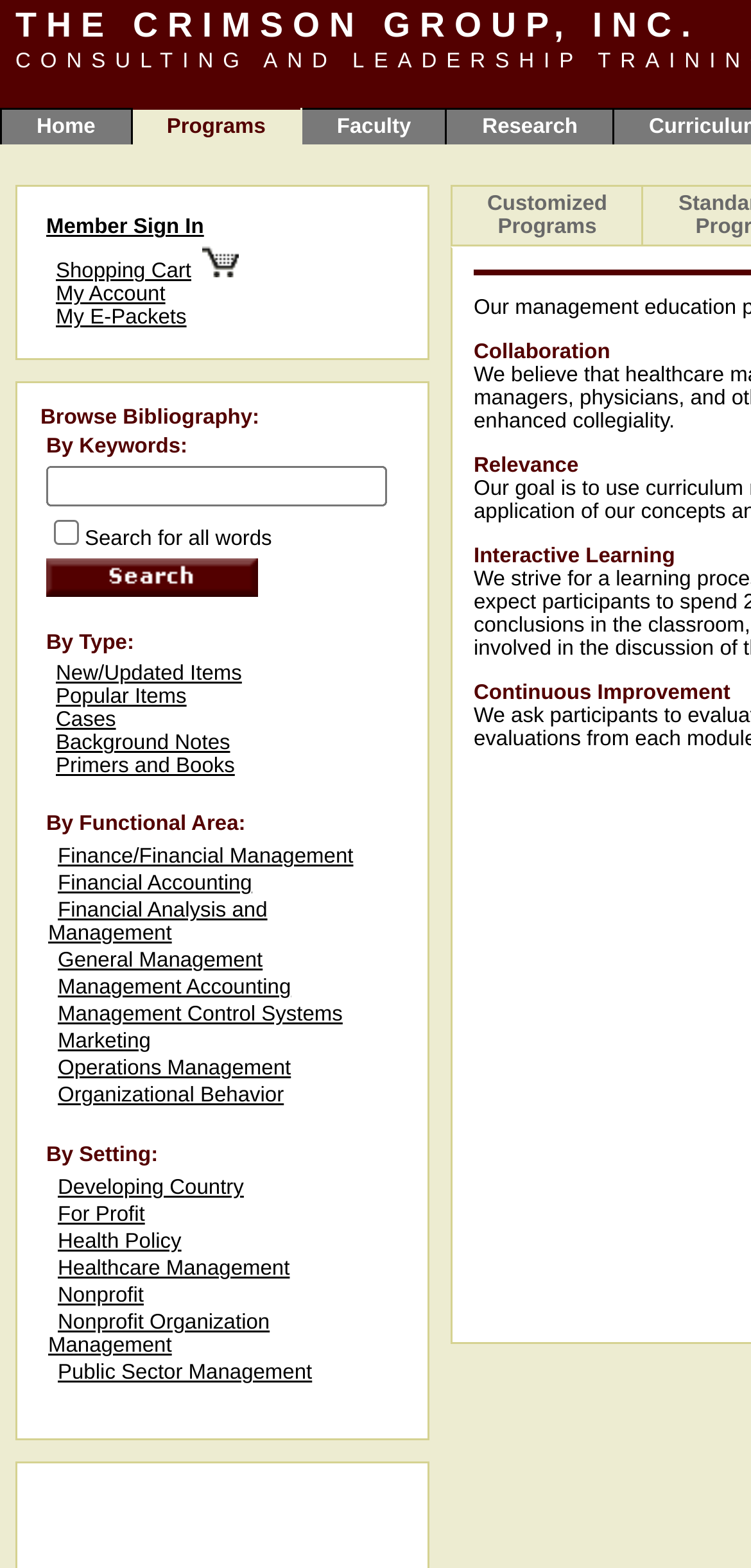Extract the bounding box coordinates for the HTML element that matches this description: "Health Policy". The coordinates should be four float numbers between 0 and 1, i.e., [left, top, right, bottom].

[0.064, 0.785, 0.242, 0.799]